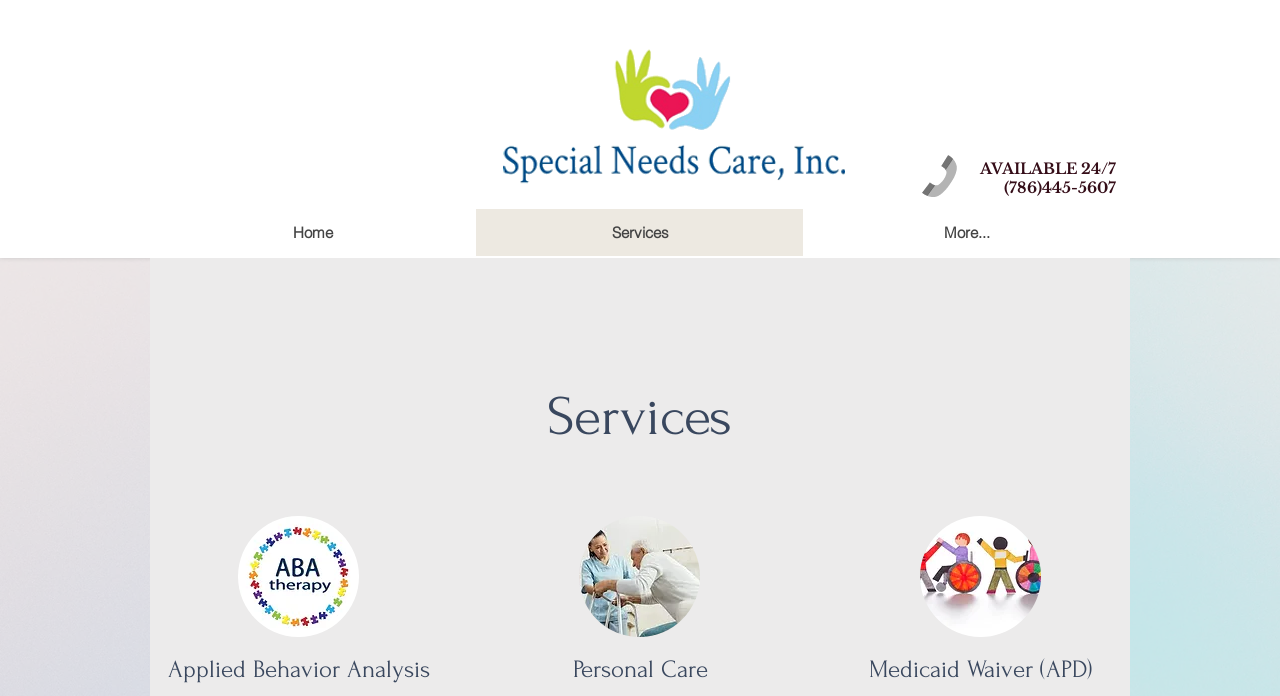What is the navigation menu item that is currently selected?
Could you give a comprehensive explanation in response to this question?

The navigation menu item that is currently selected is 'Services', which is indicated by the fact that the webpage is displaying the services offered by the website.